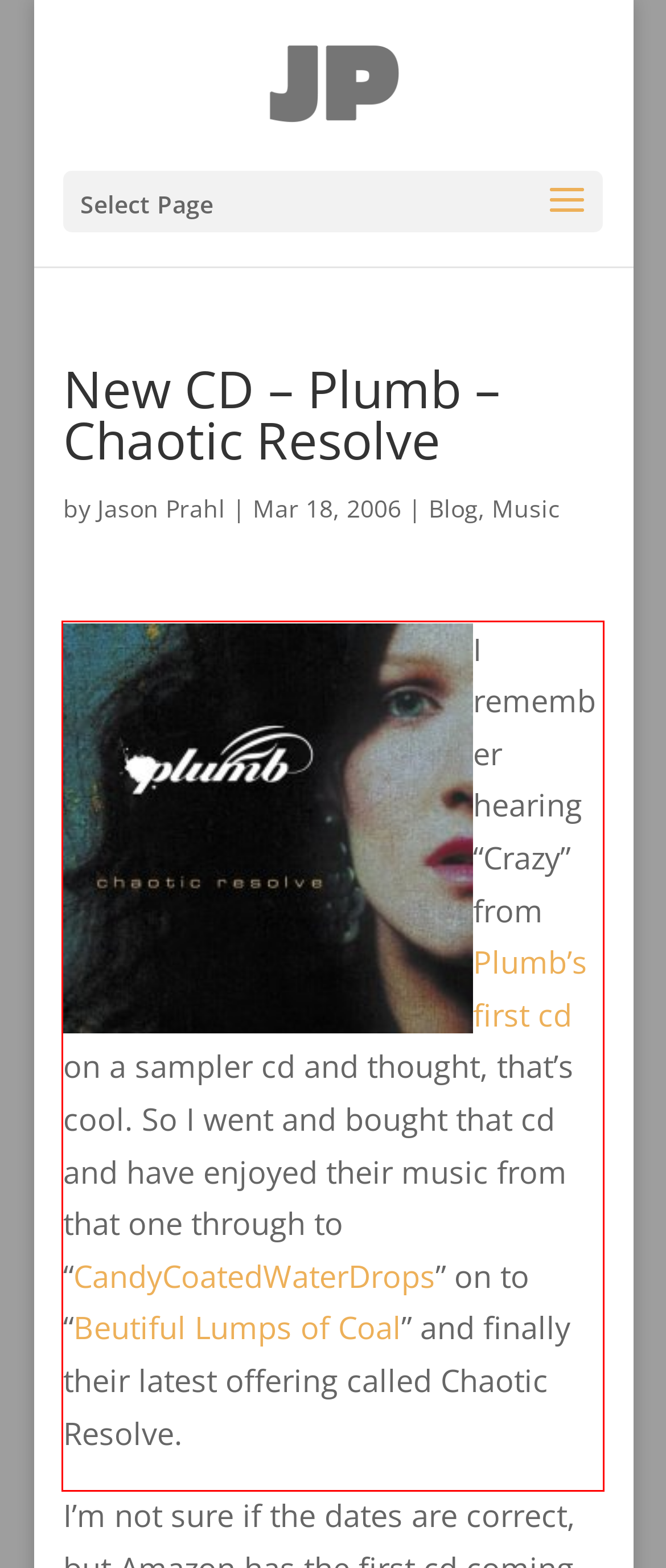You are presented with a webpage screenshot featuring a red bounding box. Perform OCR on the text inside the red bounding box and extract the content.

I remember hearing “Crazy” from Plumb’s first cd on a sampler cd and thought, that’s cool. So I went and bought that cd and have enjoyed their music from that one through to “CandyCoatedWaterDrops” on to “Beutiful Lumps of Coal” and finally their latest offering called Chaotic Resolve.